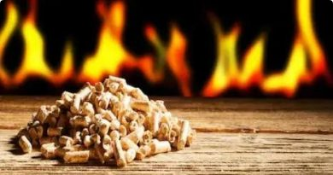What is the significance of wood pellets in energy production?
Please use the image to provide an in-depth answer to the question.

The caption emphasizes the importance of wood pellets in energy production, highlighting their efficiency as a sustainable fuel option, which is a crucial aspect of the image's composition and the discussions it connects to.